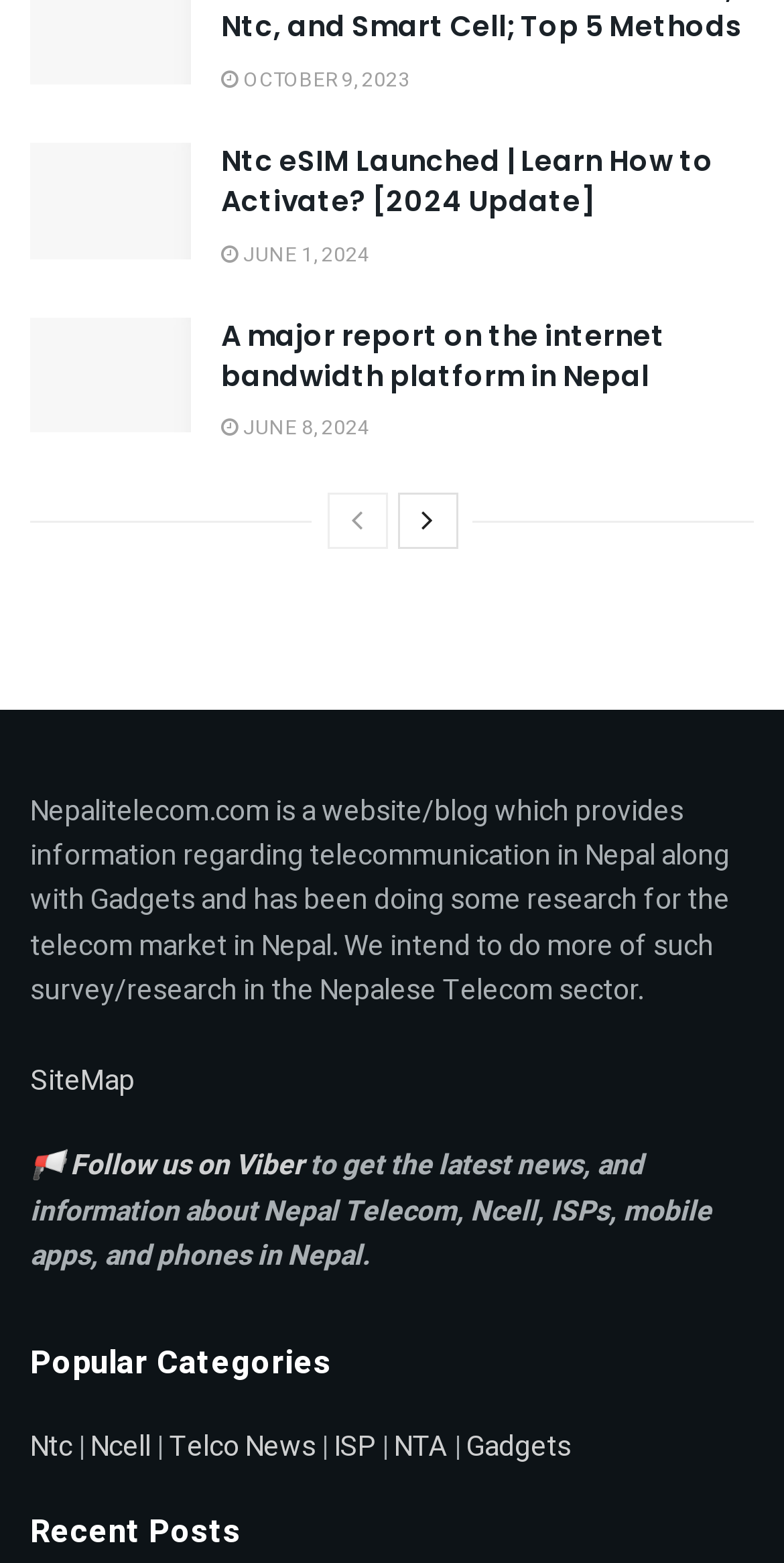Using the element description provided, determine the bounding box coordinates in the format (top-left x, top-left y, bottom-right x, bottom-right y). Ensure that all values are floating point numbers between 0 and 1. Element description: NTA

[0.503, 0.912, 0.572, 0.939]